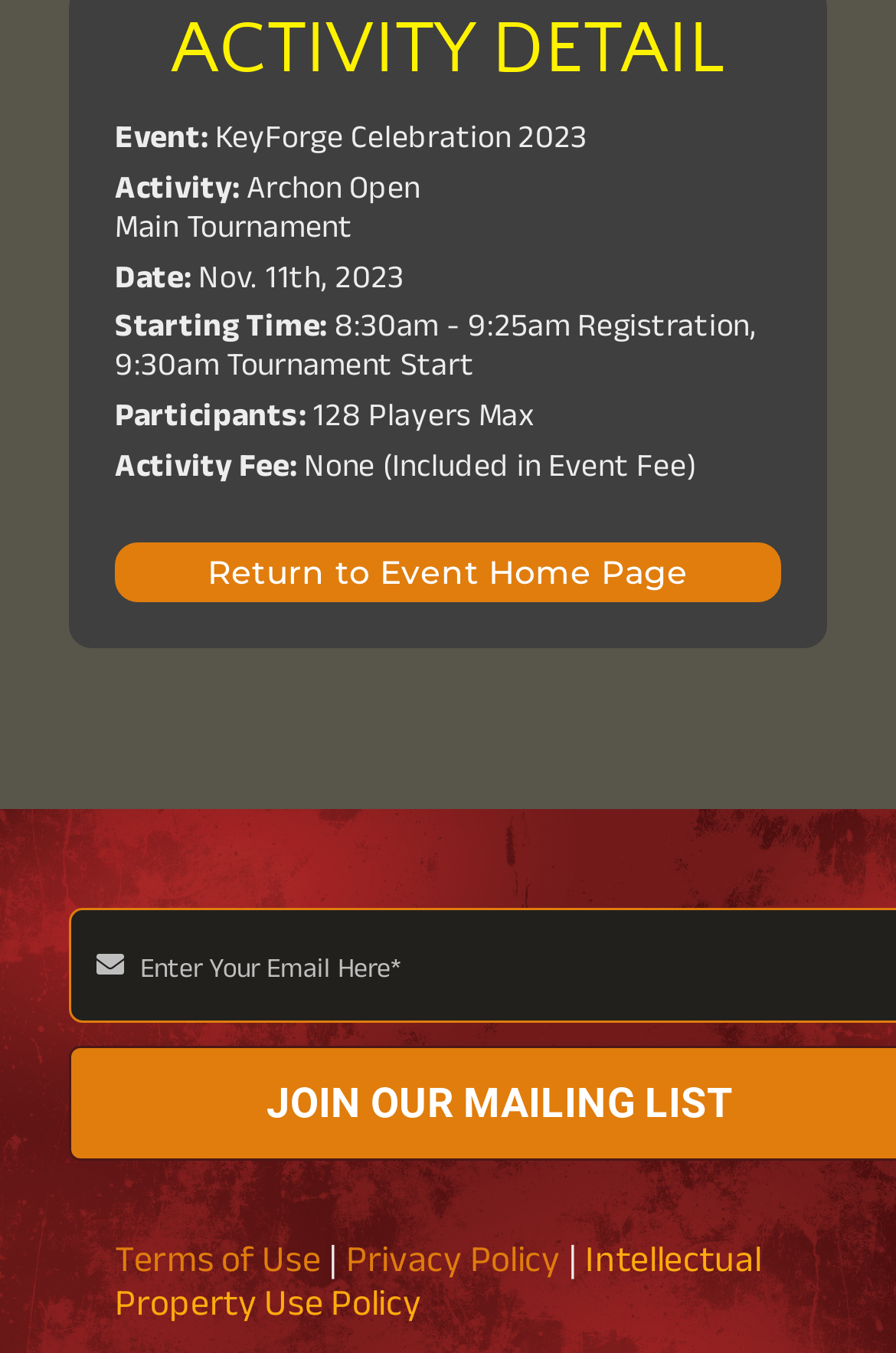Please reply to the following question using a single word or phrase: 
What is the date of the event?

Nov. 11th, 2023